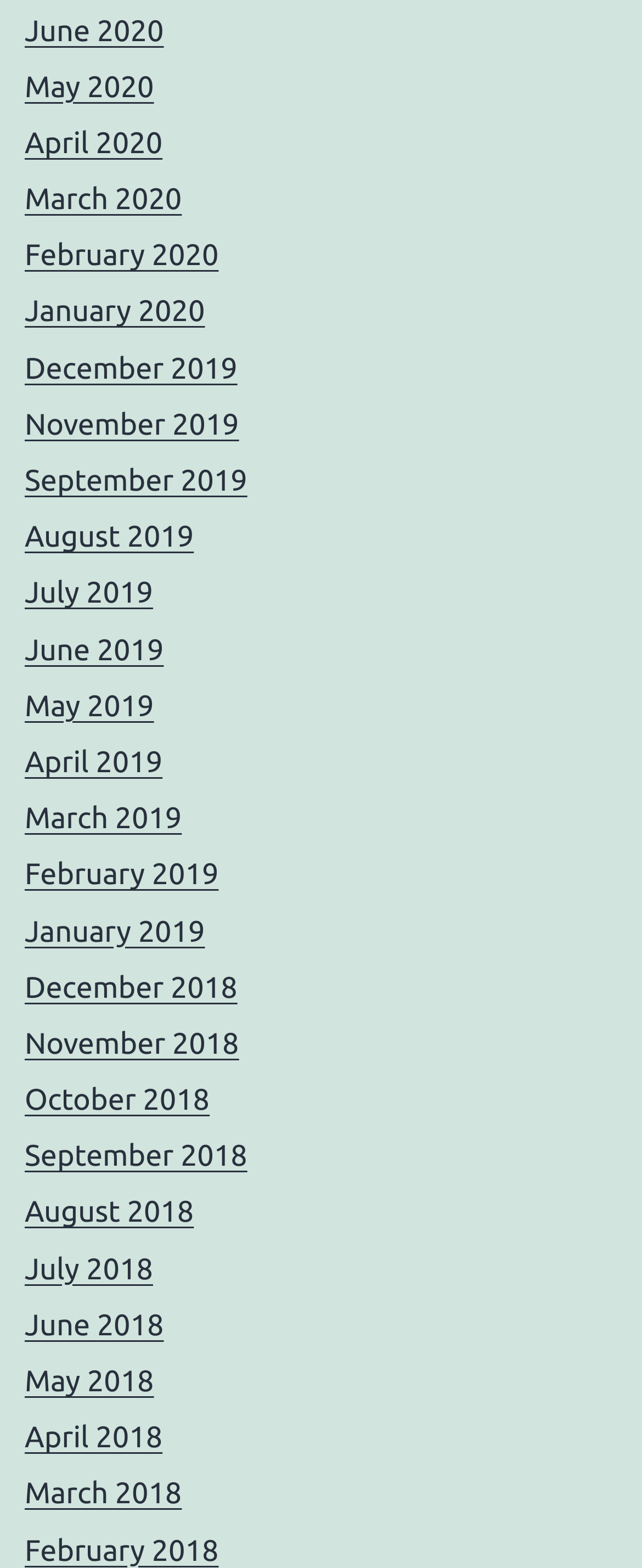Determine the bounding box coordinates of the element's region needed to click to follow the instruction: "access March 2024". Provide these coordinates as four float numbers between 0 and 1, formatted as [left, top, right, bottom].

None